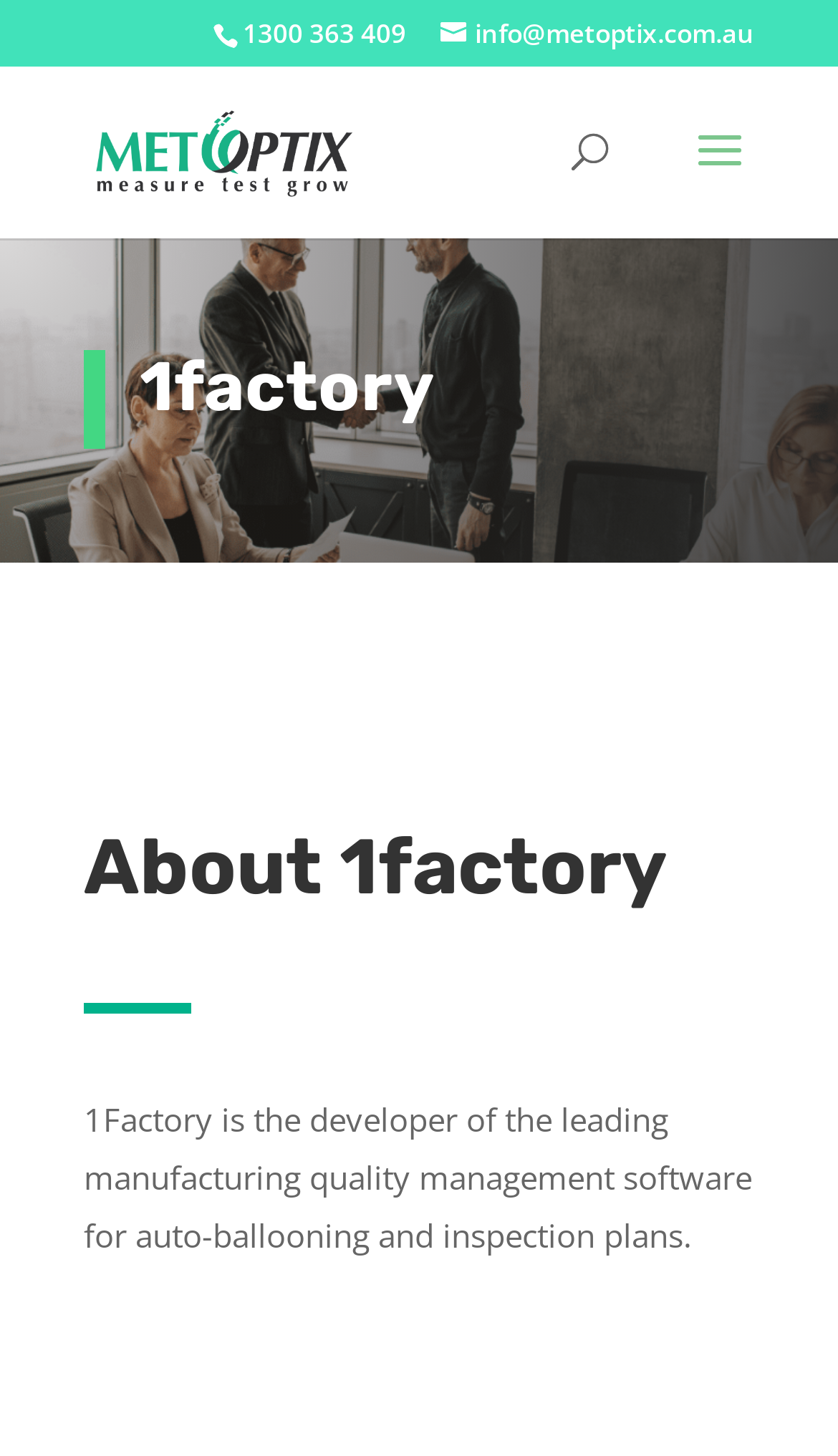Create a detailed narrative describing the layout and content of the webpage.

The webpage is about 1Factory, a developer of manufacturing quality management software. At the top left, there is a phone number "1300 363 409" displayed. Next to it, on the top right, is an email address "info@metoptix.com.au" and a link to "MET OPTIX" with its logo. 

Below the top section, there is a search bar with a label "Search for:" where users can input their queries. 

The main content of the webpage is divided into sections. The first section is headed by "1factory" and takes up most of the width. The second section is headed by "About 1factory" and is located below the first section. 

In the "About 1factory" section, there is a paragraph describing the company, stating that it is the developer of the leading manufacturing quality management software for auto-ballooning and inspection plans.